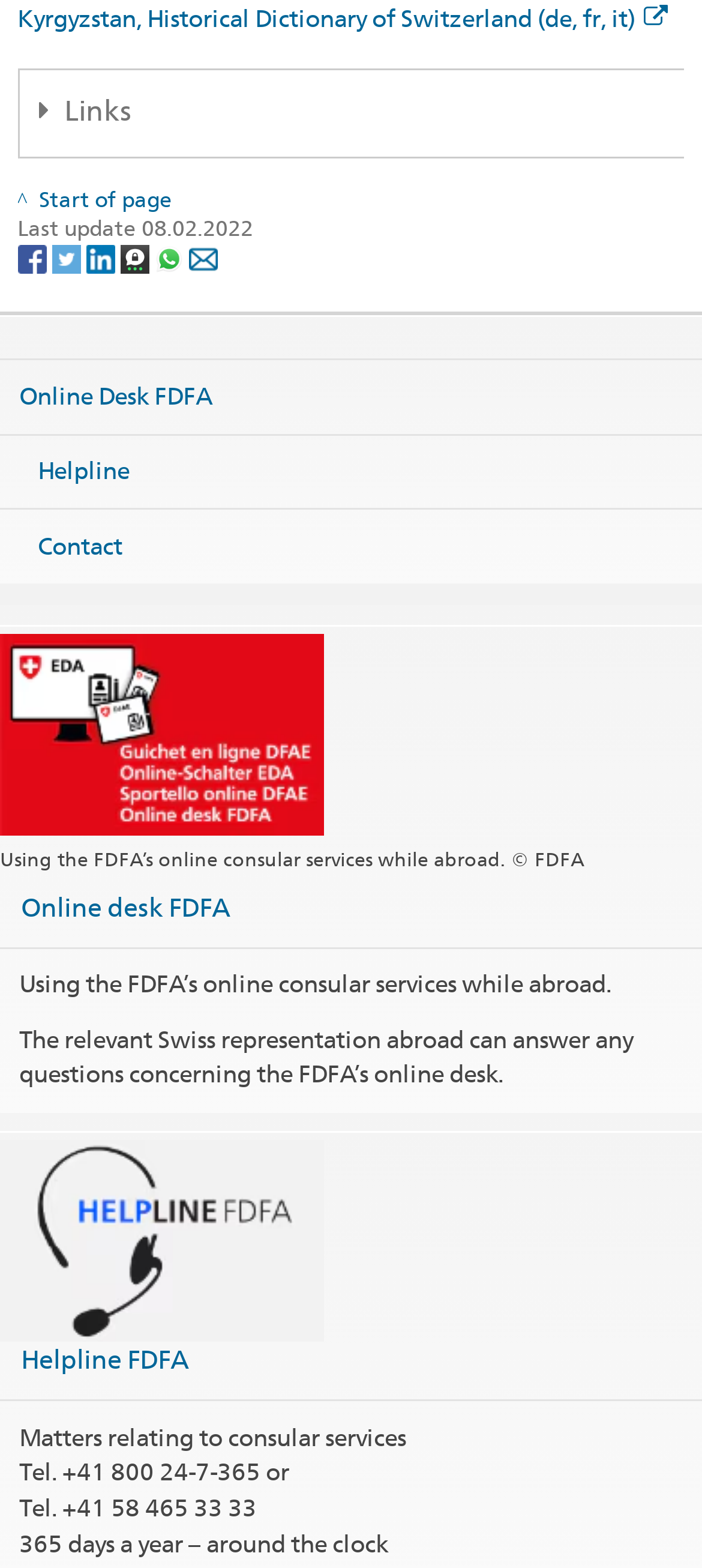Please determine the bounding box coordinates of the element to click in order to execute the following instruction: "Learn more about Online Desk FDFA". The coordinates should be four float numbers between 0 and 1, specified as [left, top, right, bottom].

[0.0, 0.458, 0.462, 0.475]